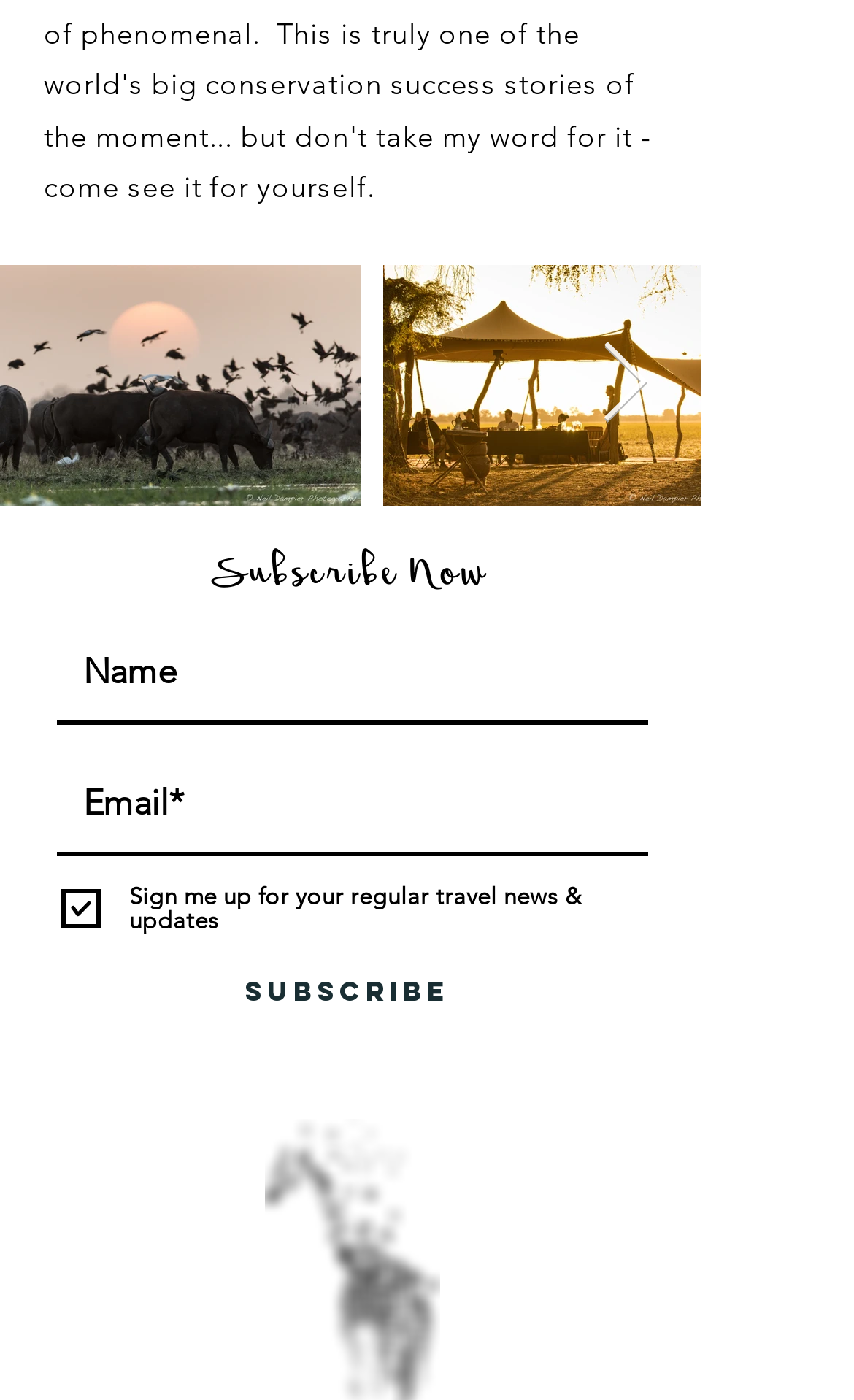How many textboxes are there?
Give a single word or phrase answer based on the content of the image.

2